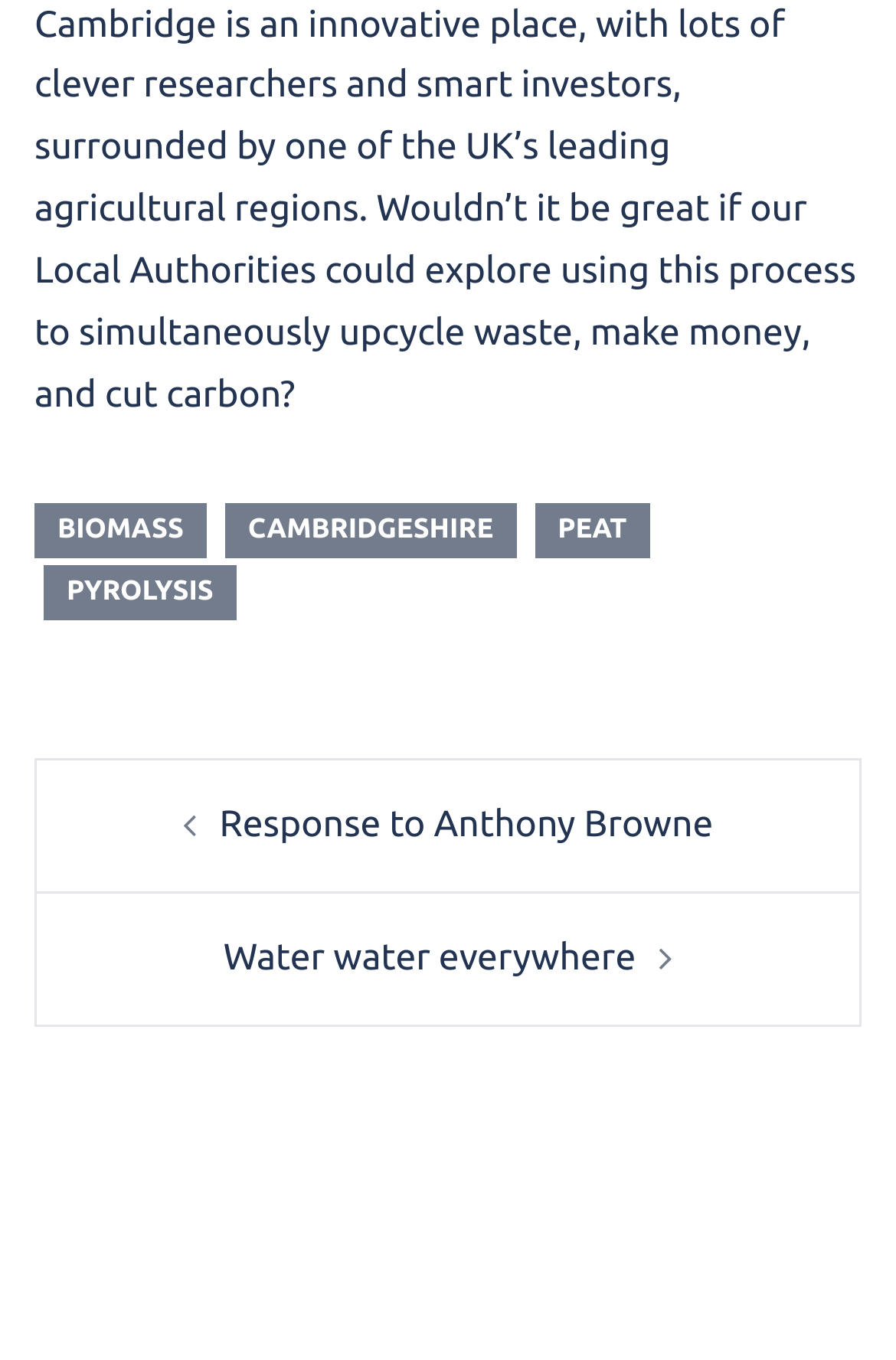Give a one-word or short-phrase answer to the following question: 
What is the topic of the first link in the footer?

BIOMASS